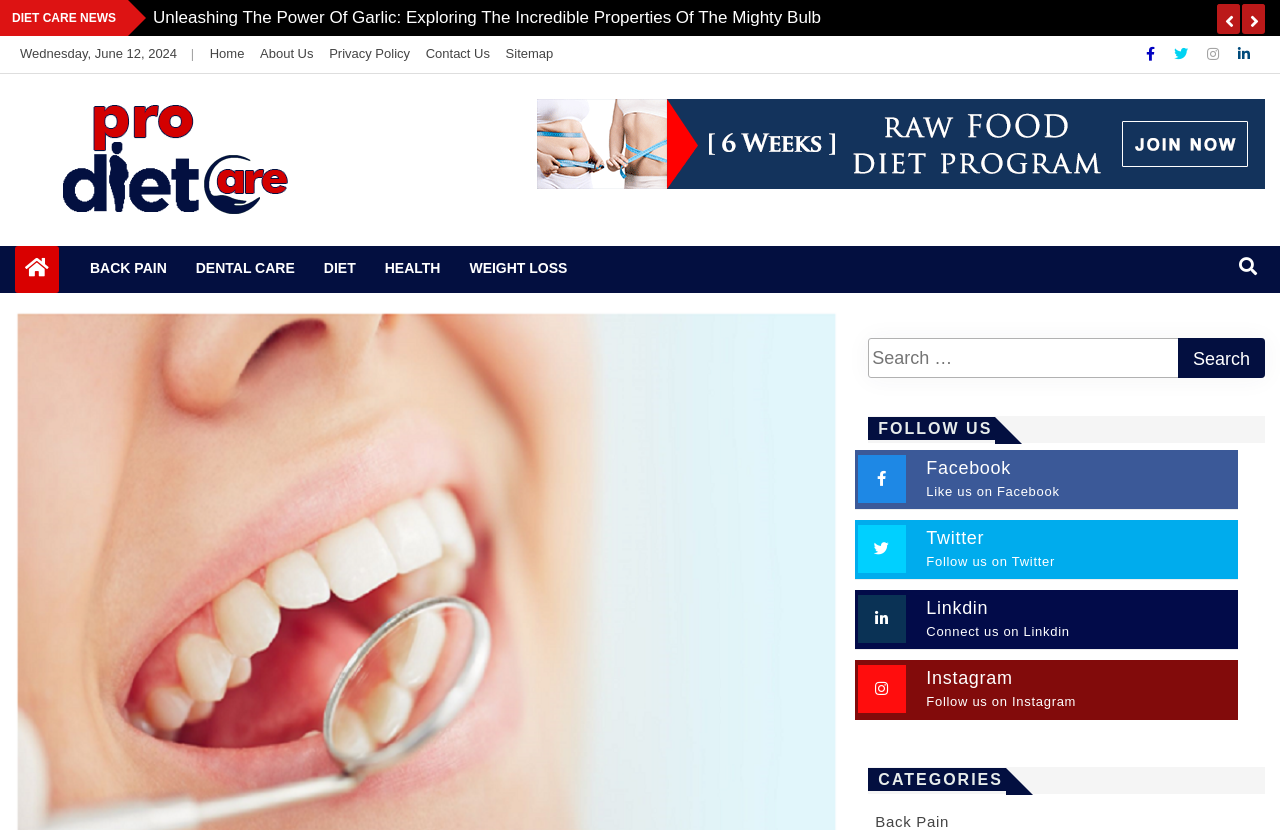What is the main heading of this webpage? Please extract and provide it.

Pro Diet Care